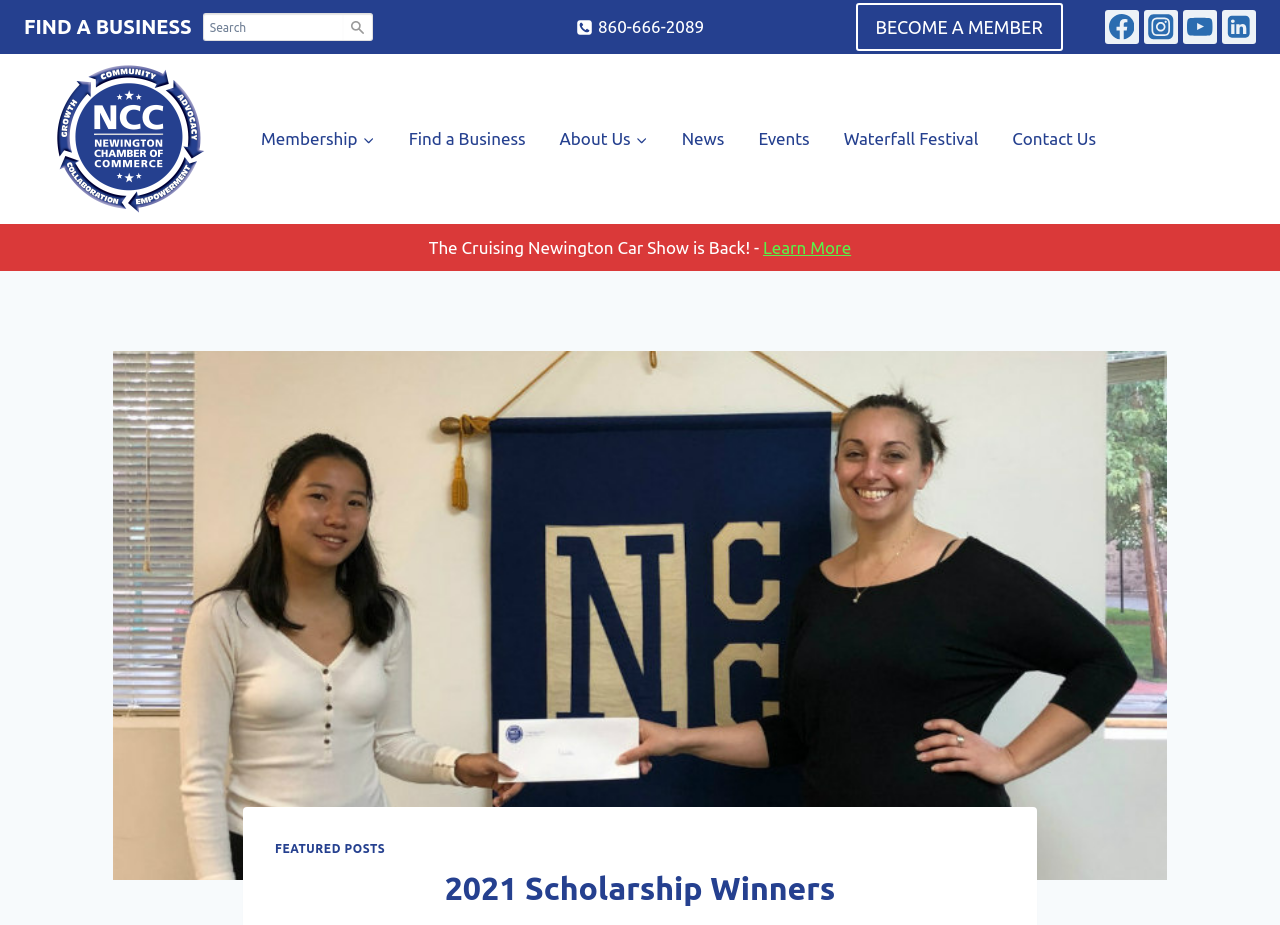Describe in detail what you see on the webpage.

The webpage is about the Newington Chamber of Commerce, with a focus on the 2021 Scholarship Winners. At the top, there is a navigation menu with links to "Membership", "Find a Business", "About Us", "News", "Events", "Waterfall Festival", and "Contact Us". Below the navigation menu, there is a prominent heading announcing the 2021 Scholarship Winners.

To the left of the navigation menu, there is a search bar with a textbox and a "Search Directory" button. Above the search bar, there is a link to "FIND A BUSINESS" and a complementary element. On the top-right corner, there are links to the chamber's social media profiles, including Facebook, Instagram, YouTube, and Linkedin, each accompanied by an image.

In the main content area, there is a section about the Cruising Newington Car Show, with a "Learn More" link. Below this section, there is a featured posts section with a heading "FEATURED POSTS". The main content area is dominated by the announcement of the 2021 Scholarship Winners, with a congratulatory message and details about the winners, including Jackson Nyez, who will be attending the University of Rhode Island and runs his own Etsy shop.